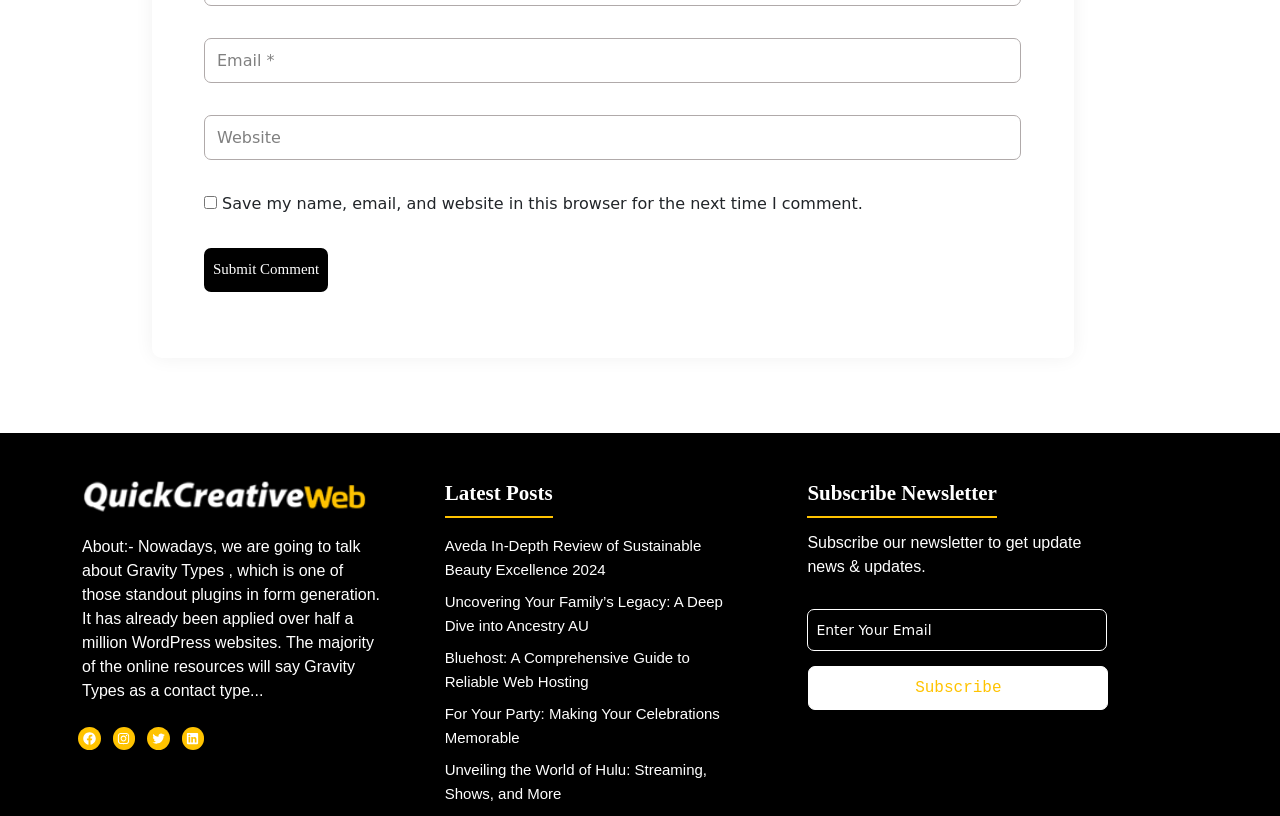Extract the bounding box coordinates of the UI element described by: "Explore". The coordinates should include four float numbers ranging from 0 to 1, e.g., [left, top, right, bottom].

None